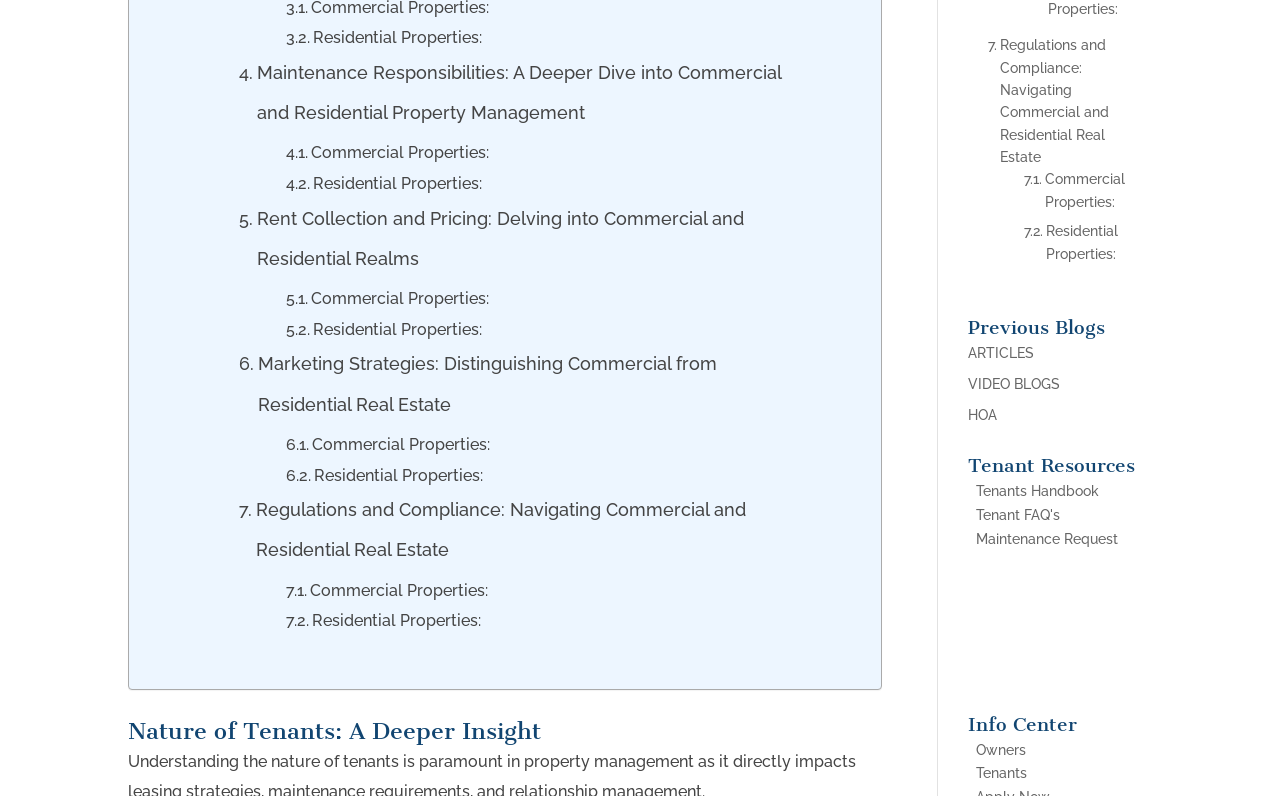Find the UI element described as: "Tenants" and predict its bounding box coordinates. Ensure the coordinates are four float numbers between 0 and 1, [left, top, right, bottom].

[0.763, 0.962, 0.803, 0.982]